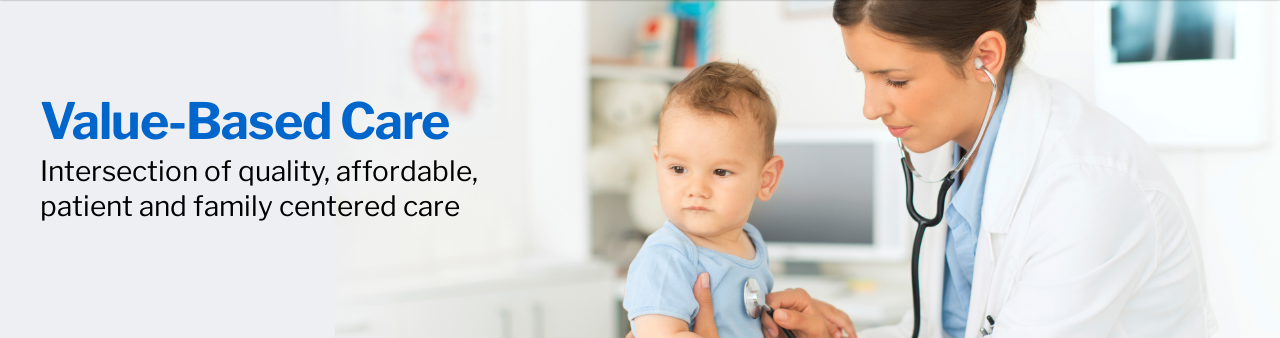Look at the image and answer the question in detail:
What is the color of the text 'Value-Based Care'?

The caption explicitly states that the text 'Value-Based Care' is highlighted in blue, indicating that the color of the text is blue.